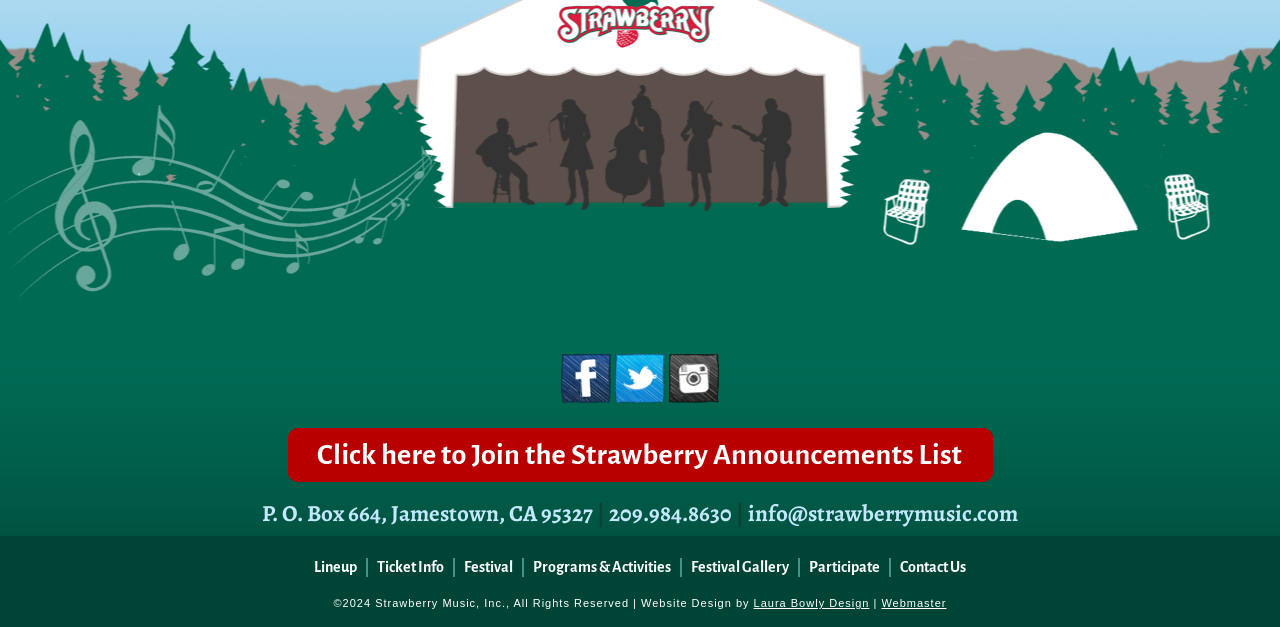Can you find the bounding box coordinates for the element that needs to be clicked to execute this instruction: "check festival gallery"? The coordinates should be given as four float numbers between 0 and 1, i.e., [left, top, right, bottom].

[0.533, 0.89, 0.625, 0.921]